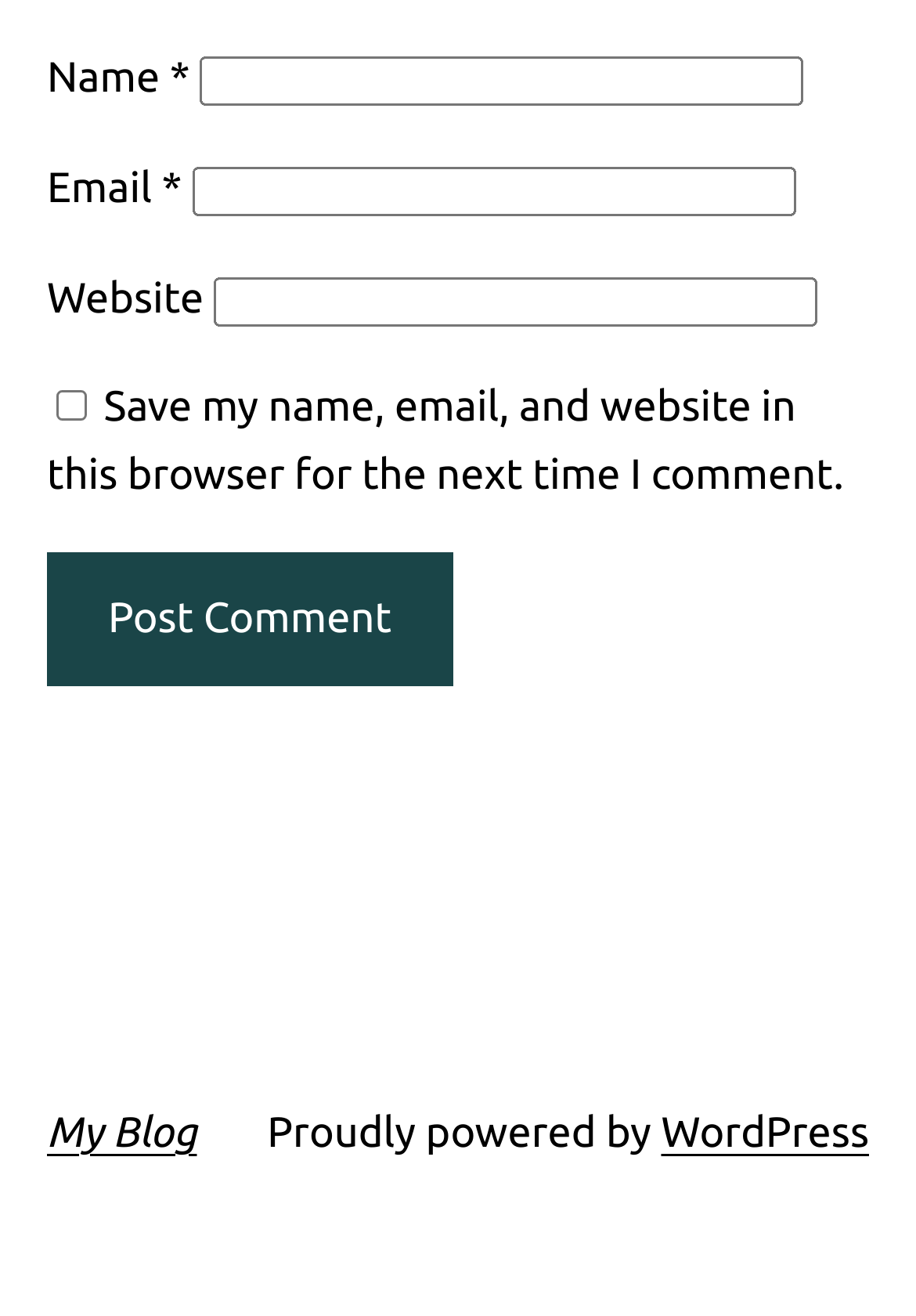Based on the visual content of the image, answer the question thoroughly: What is the purpose of the 'Post Comment' button?

The 'Post Comment' button is likely used to submit a comment or feedback on the webpage, as it is placed below the text boxes and checkbox for entering comment information.